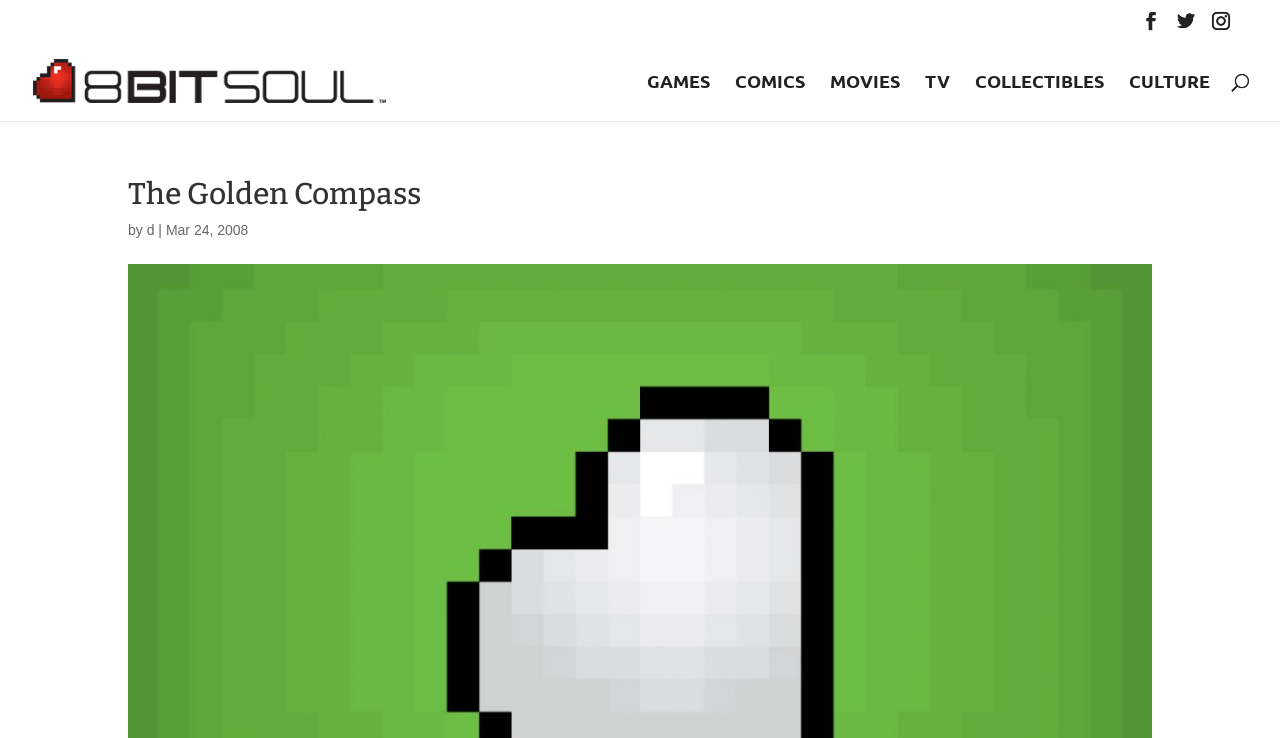Refer to the screenshot and answer the following question in detail:
What is the title of the article?

The title of the article is prominently displayed in the middle of the webpage, above the text 'by d | Mar 24, 2008'.